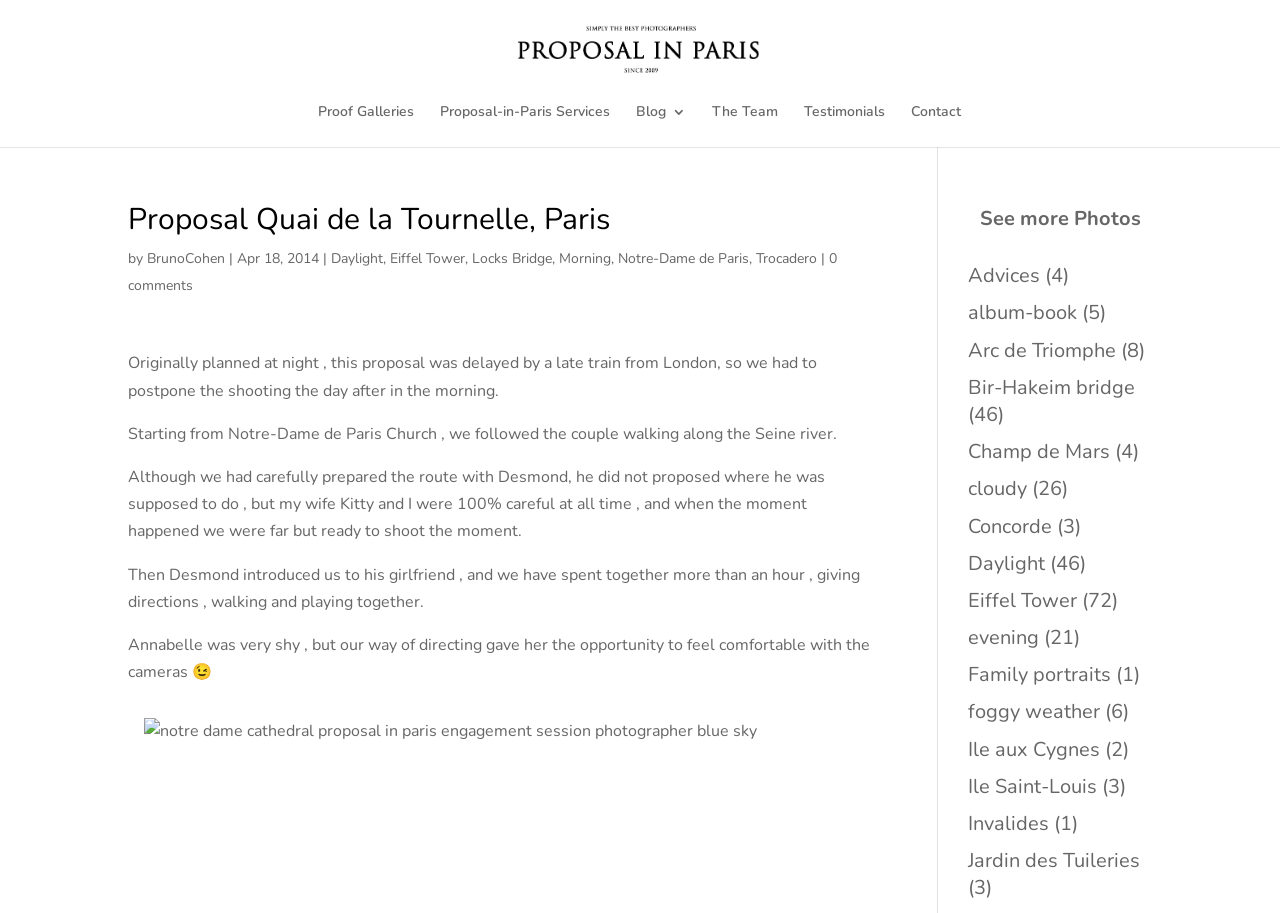Pinpoint the bounding box coordinates of the clickable element to carry out the following instruction: "See more Photos."

[0.765, 0.225, 0.891, 0.254]